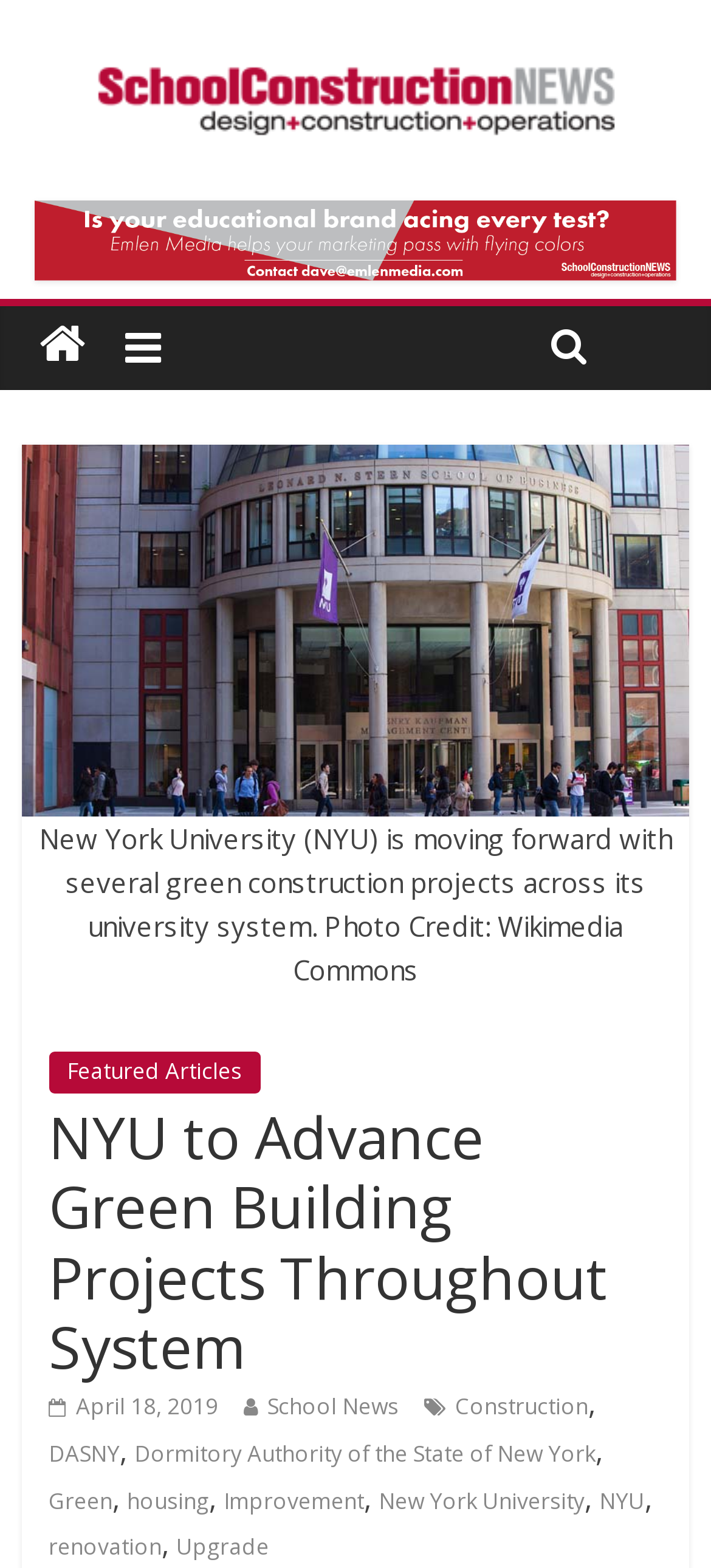Summarize the webpage with intricate details.

The webpage is about New York University's (NYU) plans to advance sustainable construction and renovation projects throughout its university system. At the top, there is a link to "School Construction News" accompanied by an image with the same name. Below this, there is a section with a heading that appears to be a social media icon, followed by a brief description of NYU's green construction projects.

To the right of this section, there is a list of links, including "Featured Articles", which is separated from the rest of the links by a small gap. The links are arranged horizontally and include "NYU to Advance Green Building Projects Throughout System", "April 18, 2019", "School News", "Construction", "DASNY", "Dormitory Authority of the State of New York", "Green", "housing", "Improvement", "New York University", "NYU", "renovation", and "Upgrade". These links are positioned near the bottom of the page.

The main content of the webpage is a static text that provides more information about NYU's green construction projects, including a photo credit to Wikimedia Commons.